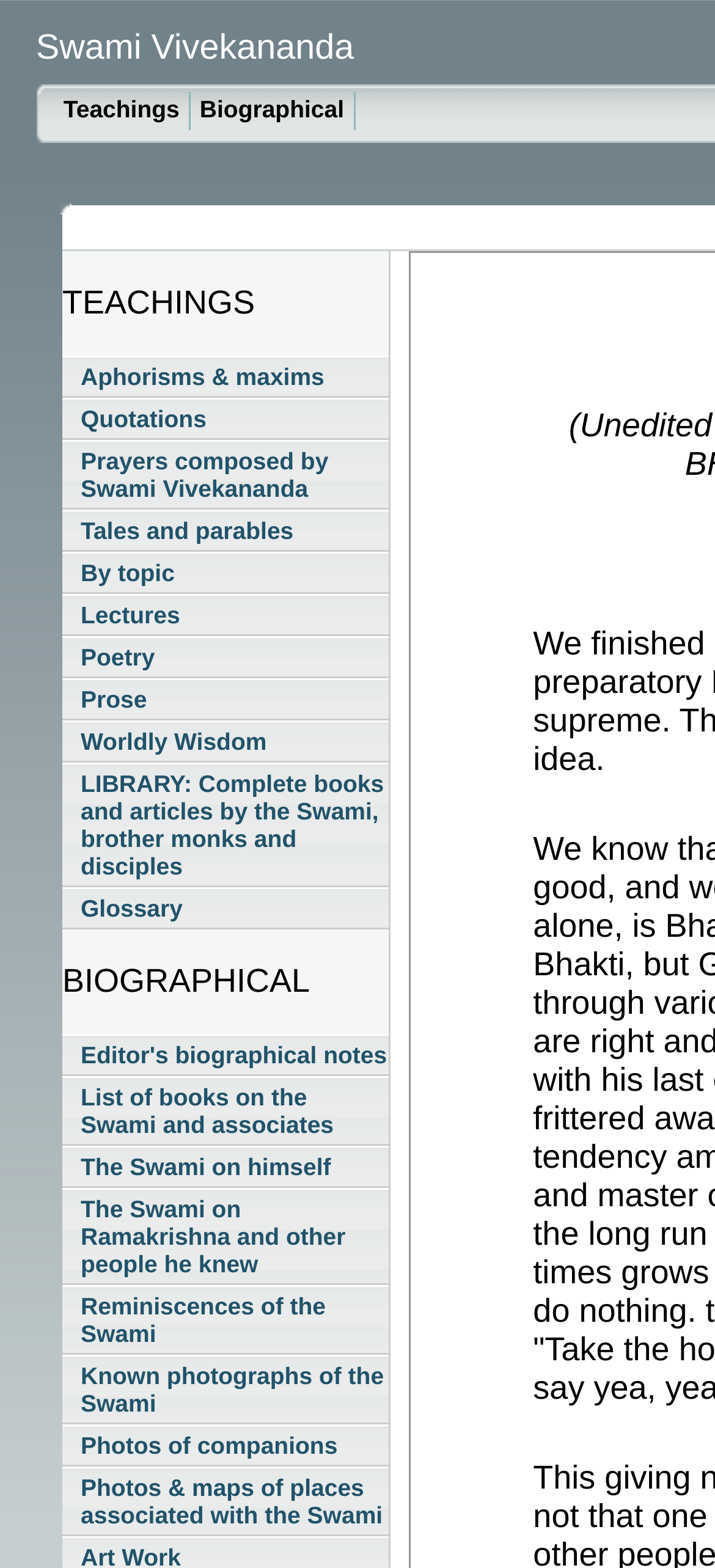Provide a one-word or short-phrase response to the question:
What are the two main categories on this webpage?

Teachings and Biographical